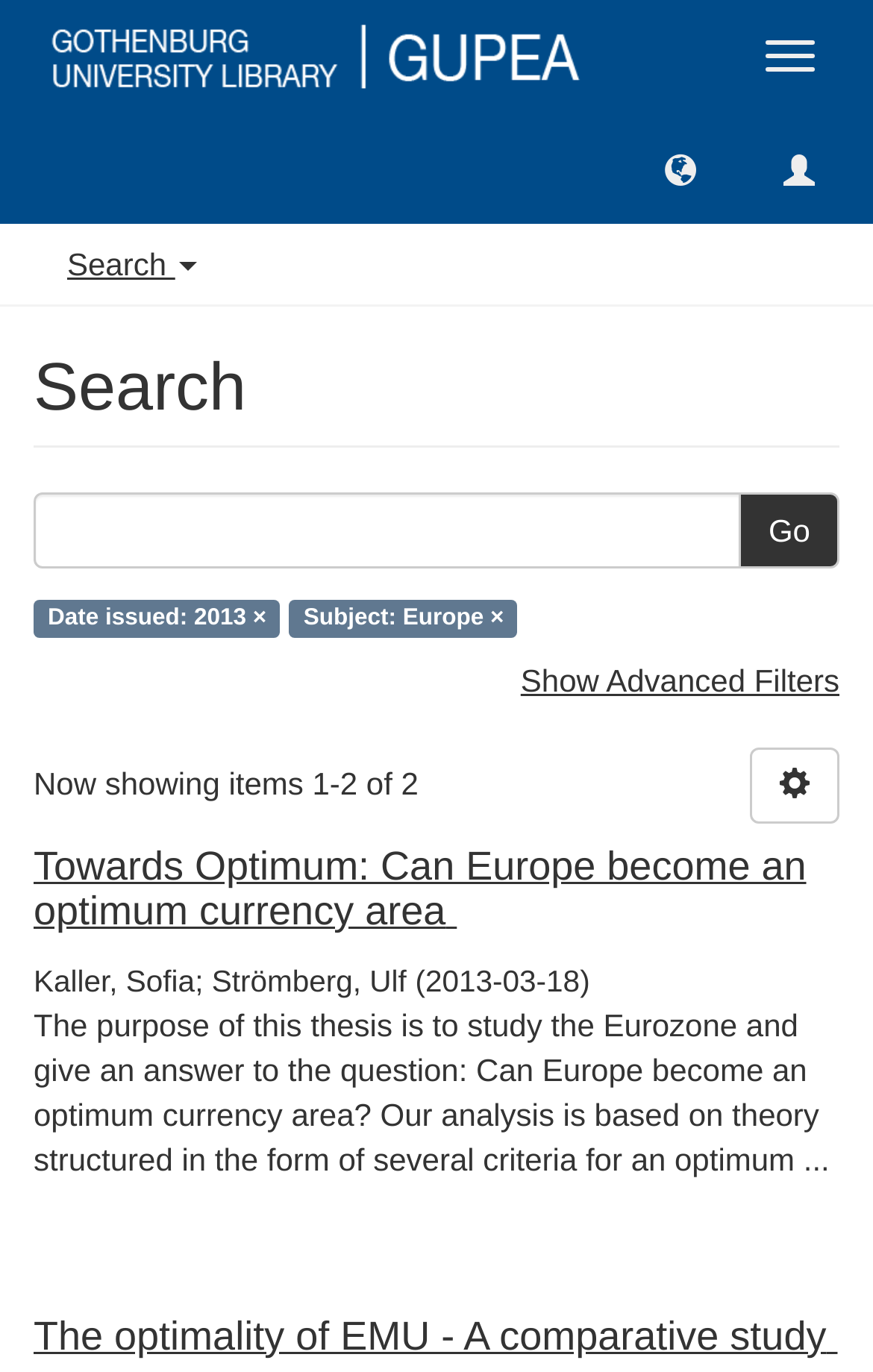Locate the bounding box coordinates of the clickable area needed to fulfill the instruction: "Show advanced filters".

[0.596, 0.483, 0.962, 0.509]